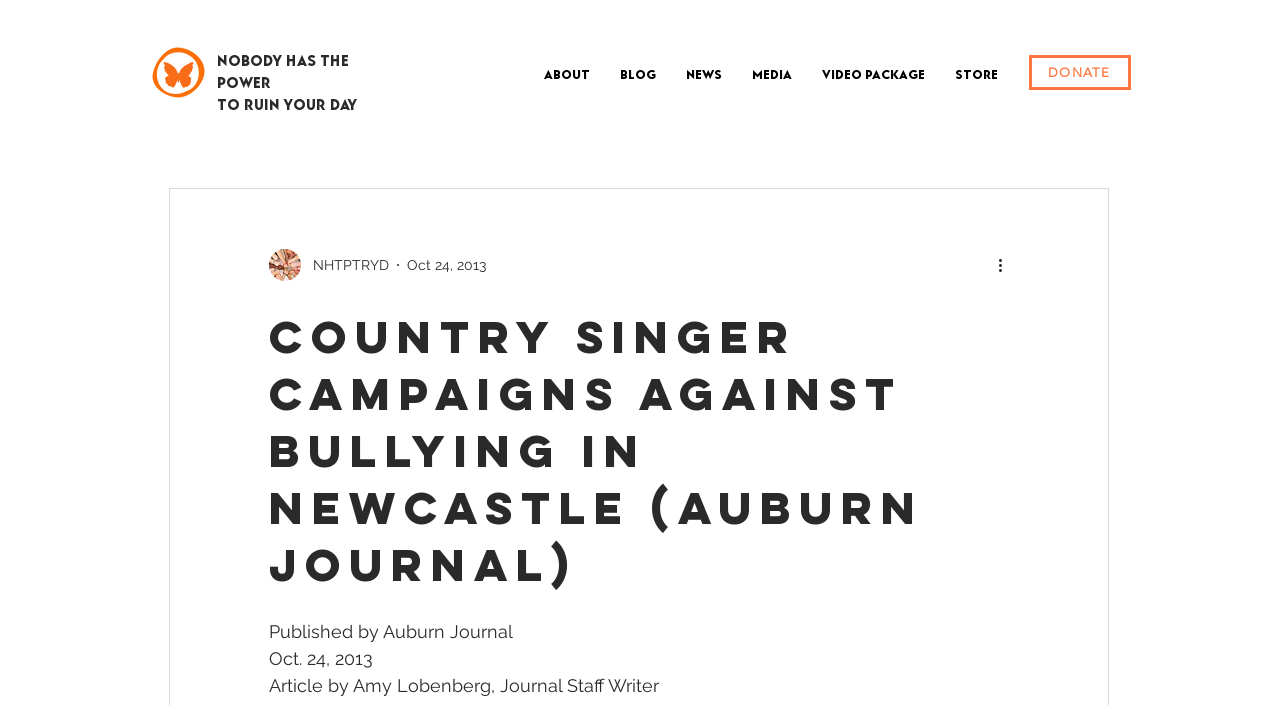Specify the bounding box coordinates of the area to click in order to execute this command: 'Click the 'About' link'. The coordinates should consist of four float numbers ranging from 0 to 1, and should be formatted as [left, top, right, bottom].

[0.413, 0.081, 0.473, 0.123]